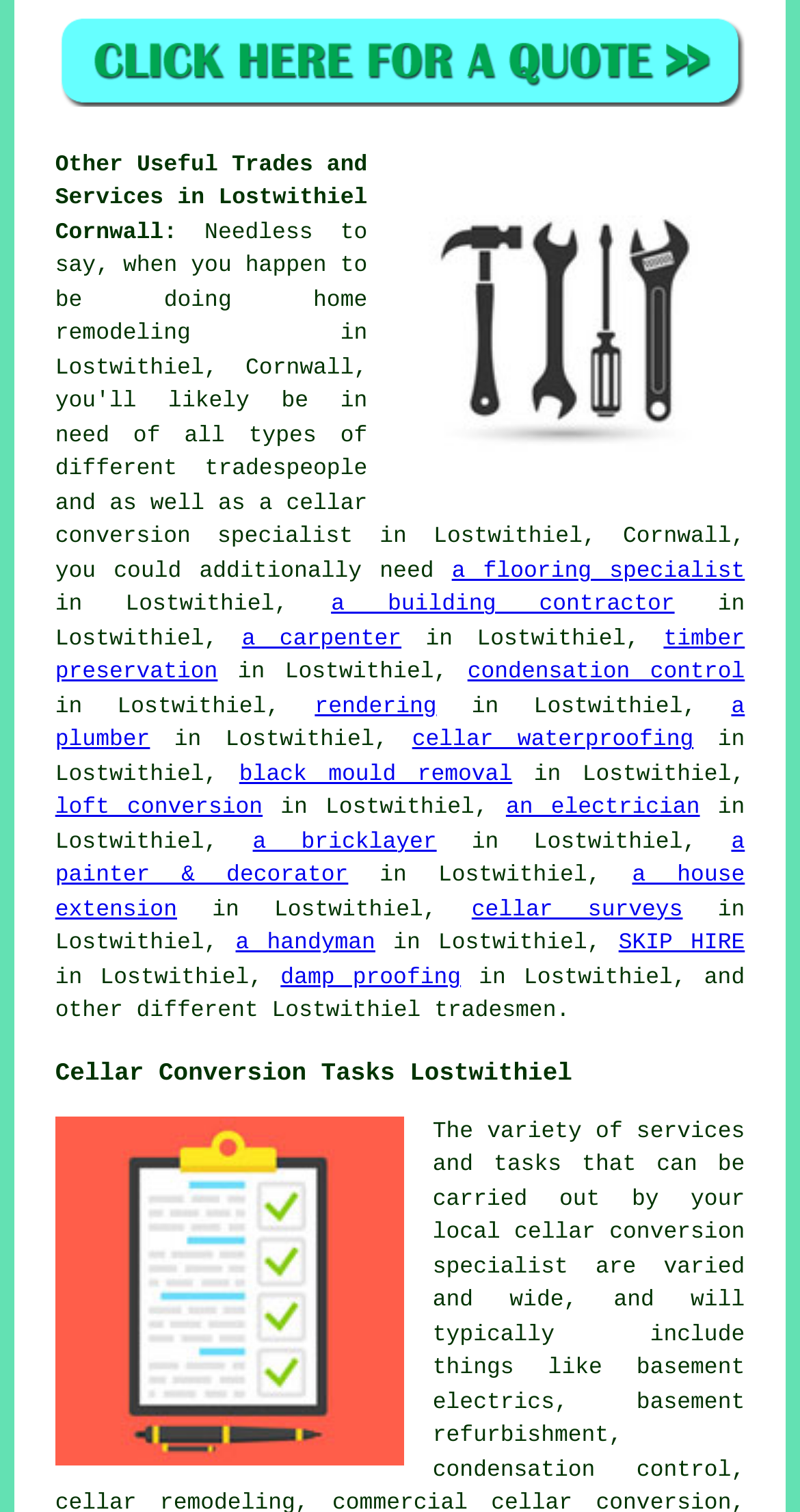Please determine the bounding box coordinates of the element's region to click for the following instruction: "Click on 'Basement Conversion Quotes Lostwithiel'".

[0.069, 0.051, 0.931, 0.078]